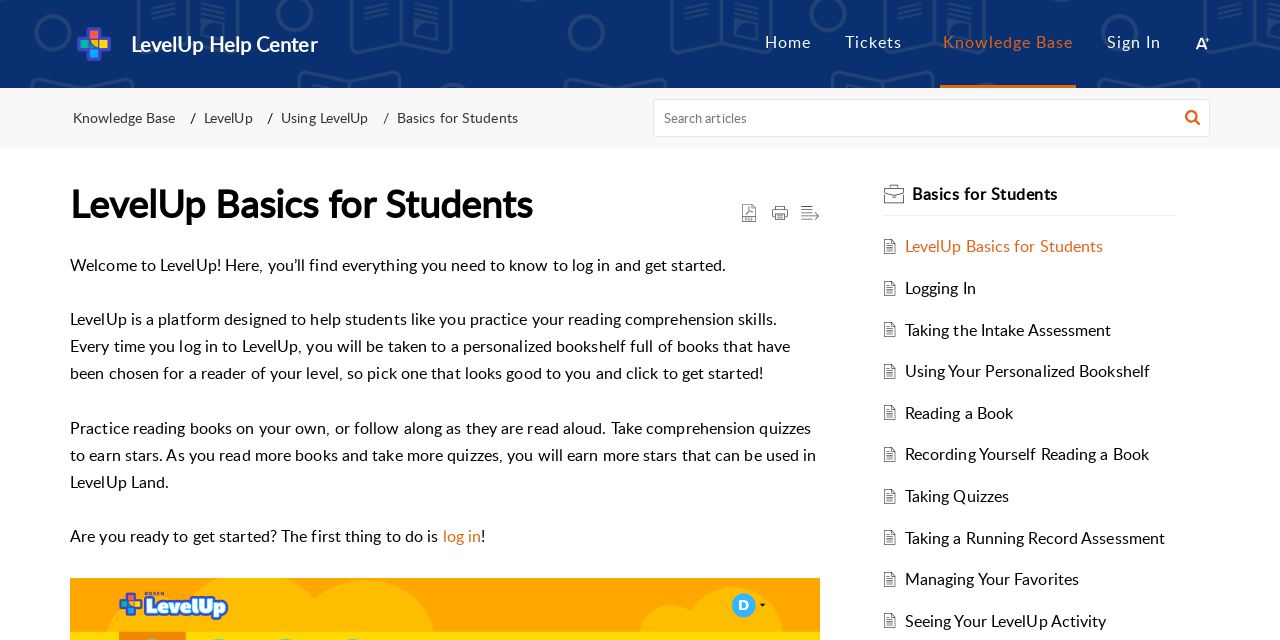What is the purpose of the platform? Please answer the question using a single word or phrase based on the image.

To help students practice reading comprehension skills